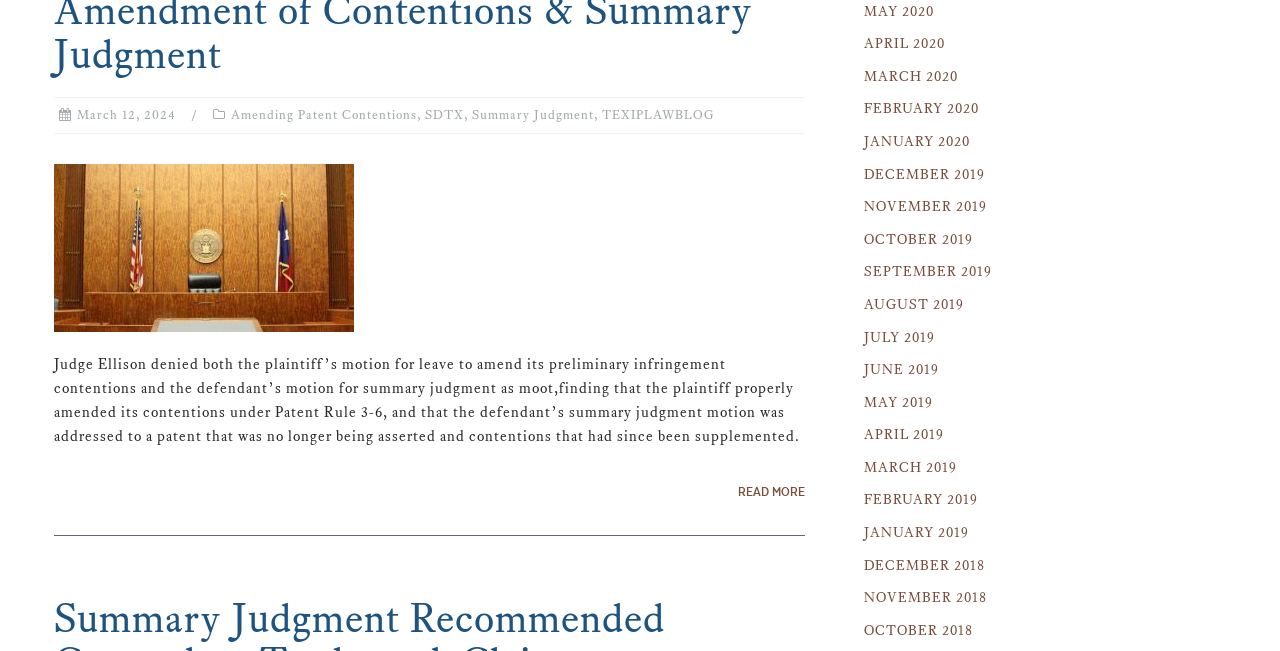Determine the bounding box coordinates of the region to click in order to accomplish the following instruction: "View article about Amending Patent Contentions". Provide the coordinates as four float numbers between 0 and 1, specifically [left, top, right, bottom].

[0.18, 0.171, 0.326, 0.194]